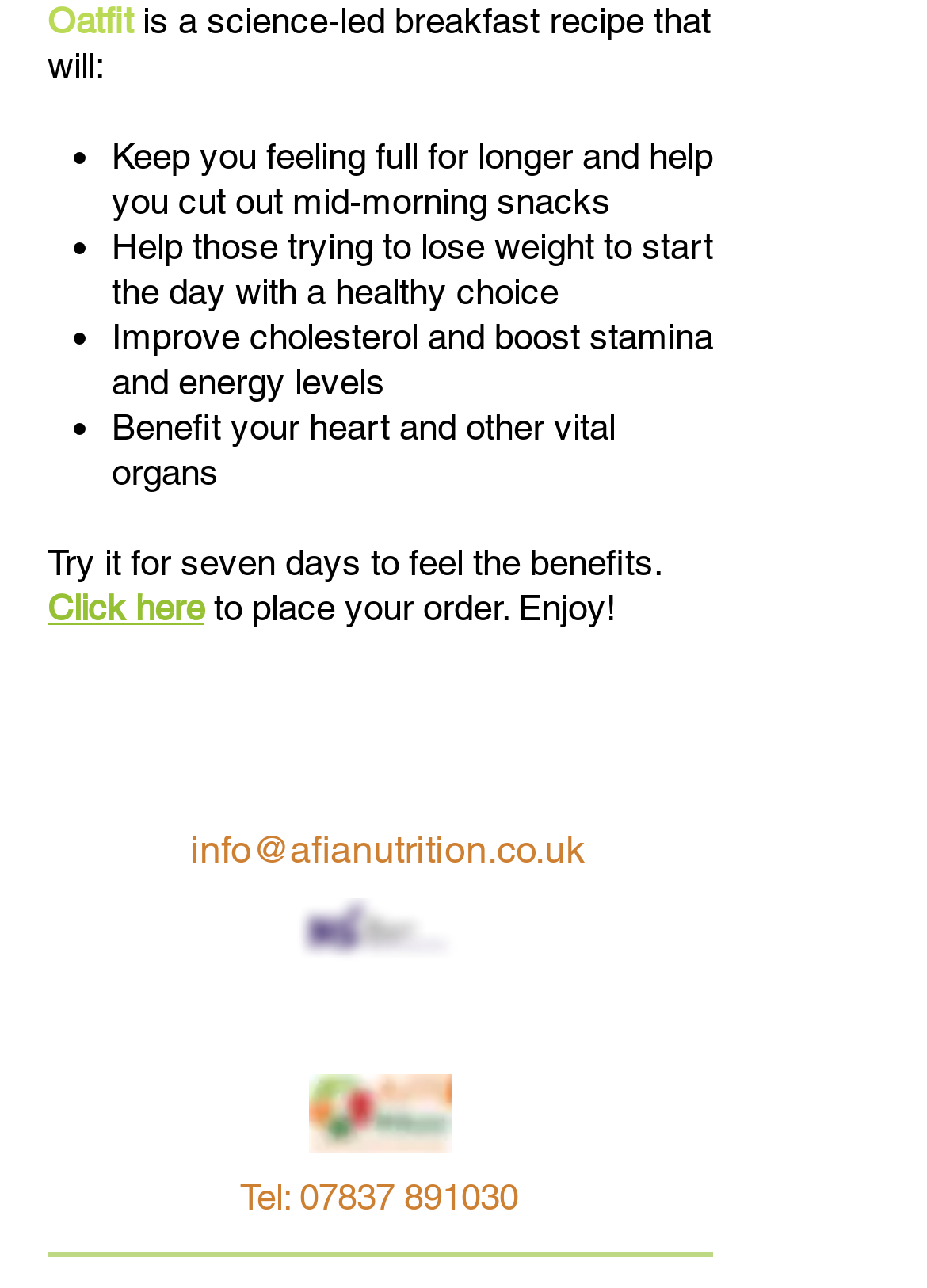Given the webpage screenshot and the description, determine the bounding box coordinates (top-left x, top-left y, bottom-right x, bottom-right y) that define the location of the UI element matching this description: aria-label="LinkedIn Social Icon"

[0.374, 0.766, 0.444, 0.815]